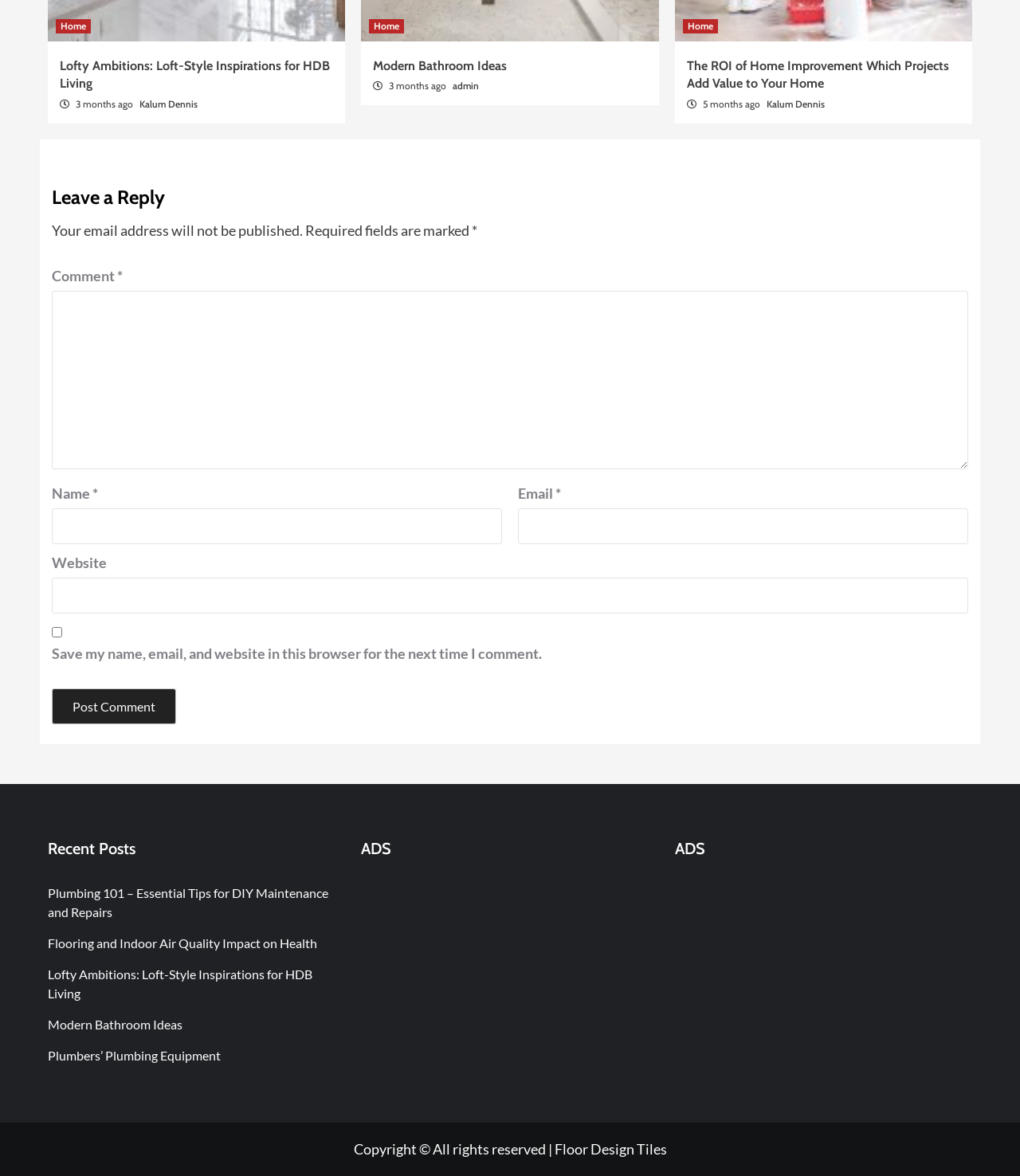Please identify the bounding box coordinates of the element on the webpage that should be clicked to follow this instruction: "Read the article 'Lofty Ambitions: Loft-Style Inspirations for HDB Living'". The bounding box coordinates should be given as four float numbers between 0 and 1, formatted as [left, top, right, bottom].

[0.059, 0.049, 0.327, 0.079]